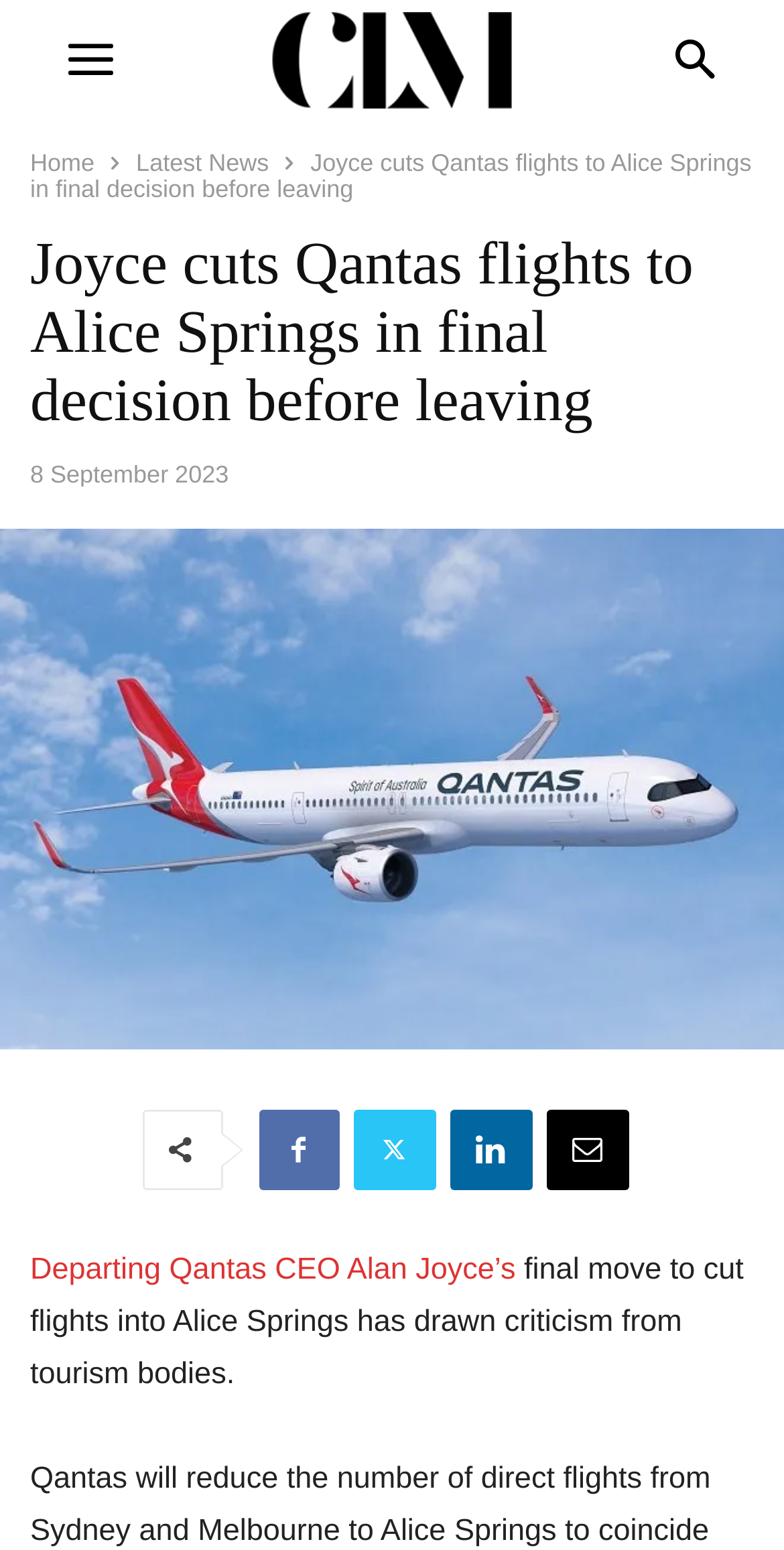How many social media links are present in the article?
Look at the screenshot and respond with a single word or phrase.

4